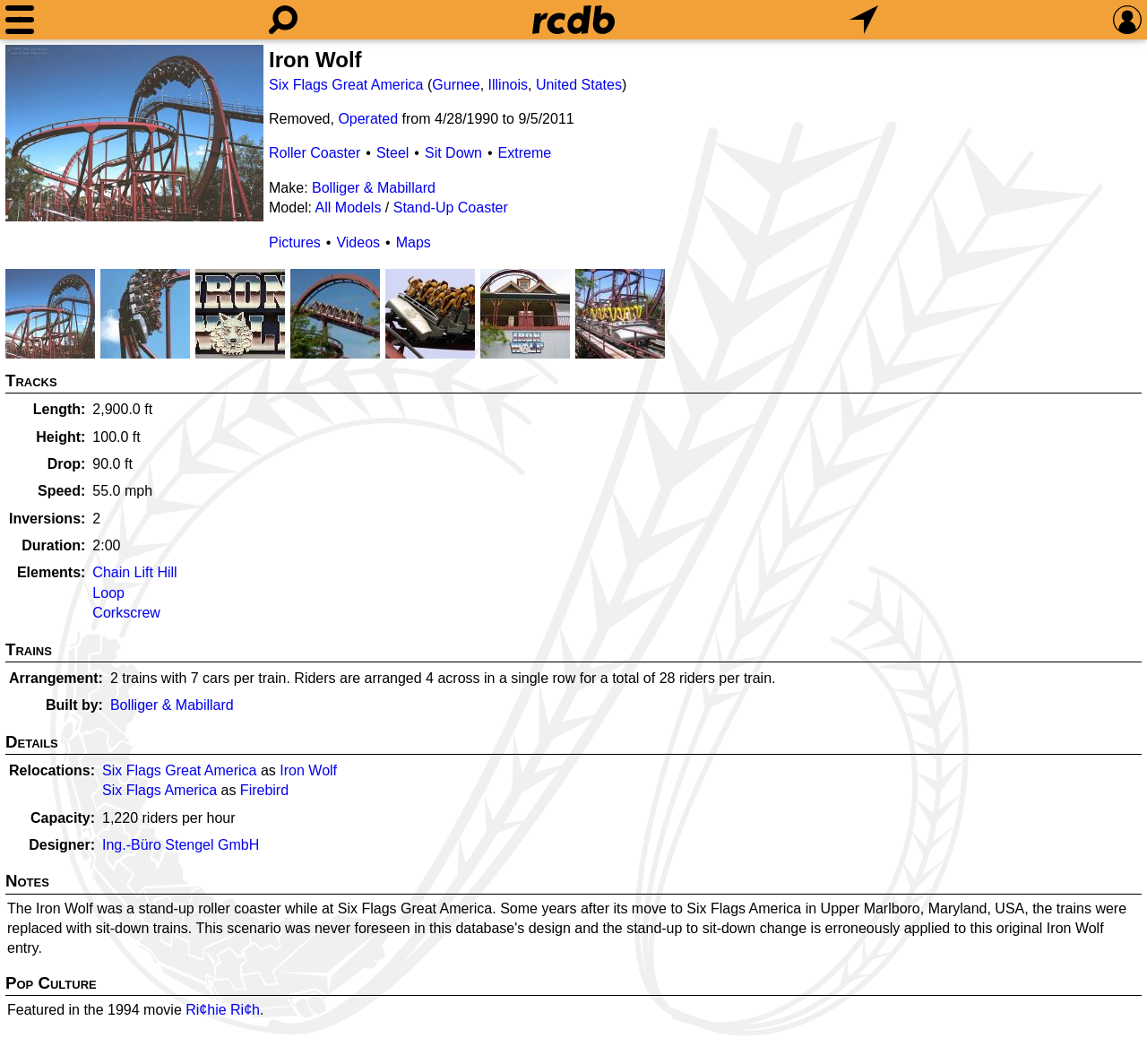Provide a brief response to the question below using one word or phrase:
Who built the roller coaster?

Bolliger & Mabillard